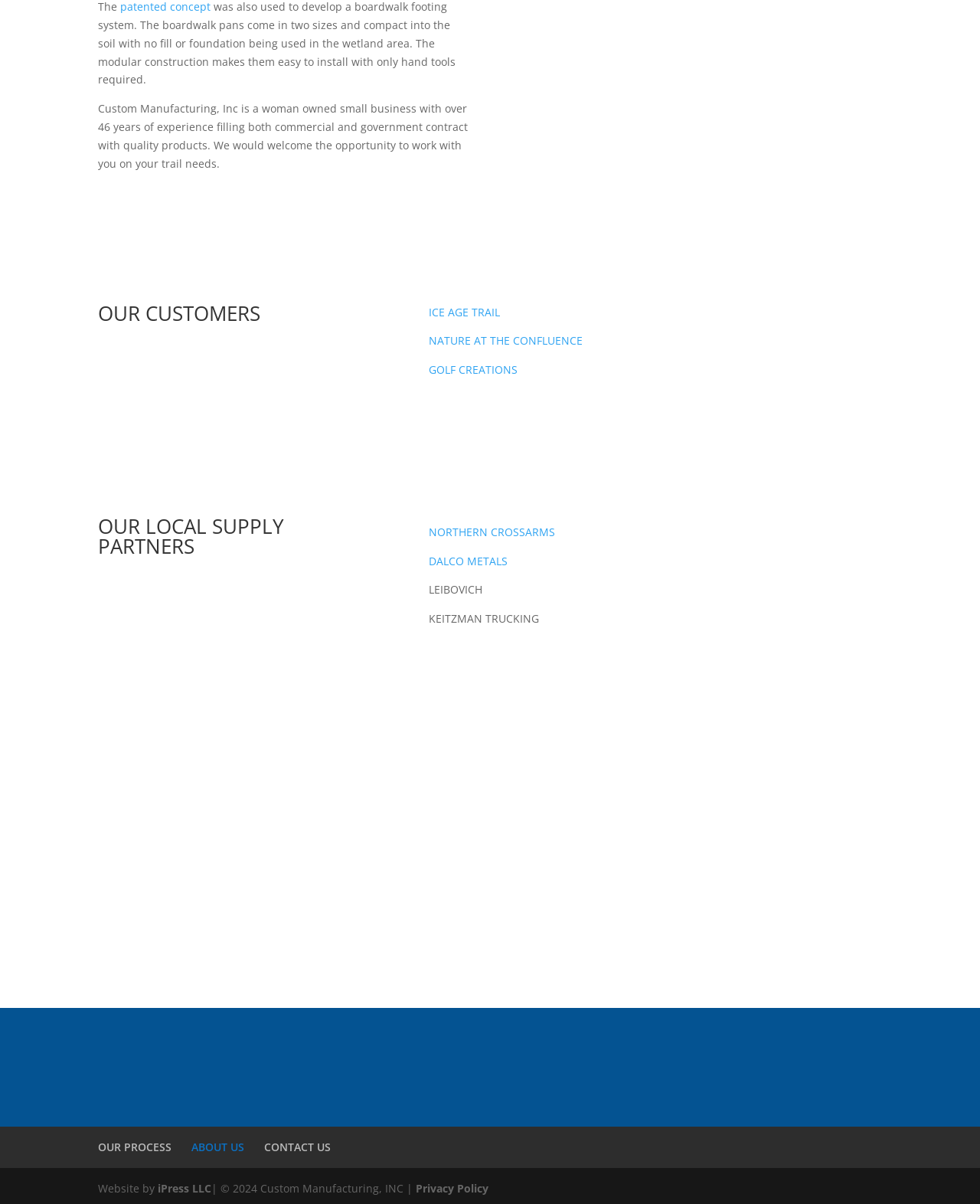Kindly determine the bounding box coordinates for the clickable area to achieve the given instruction: "View privacy policy".

[0.424, 0.981, 0.498, 0.993]